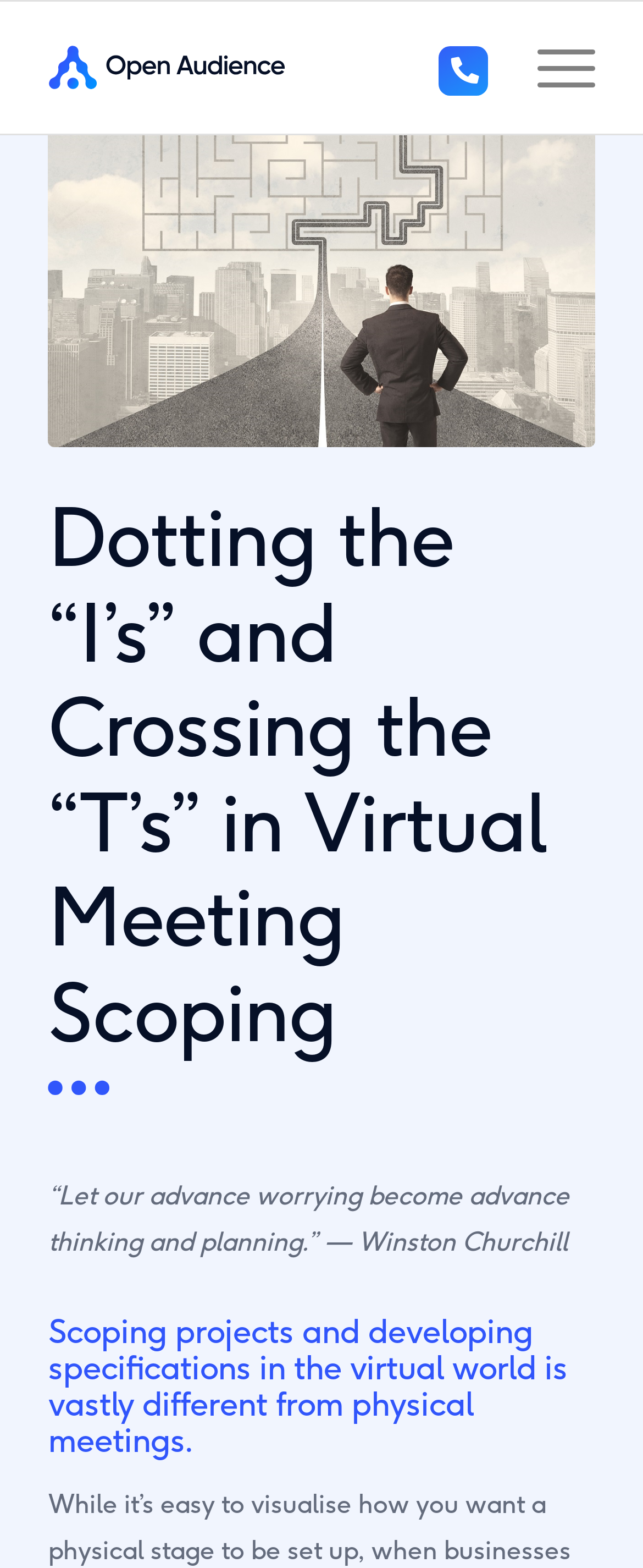What is the difference between scoping projects in virtual and physical meetings?
Please answer using one word or phrase, based on the screenshot.

It is vastly different